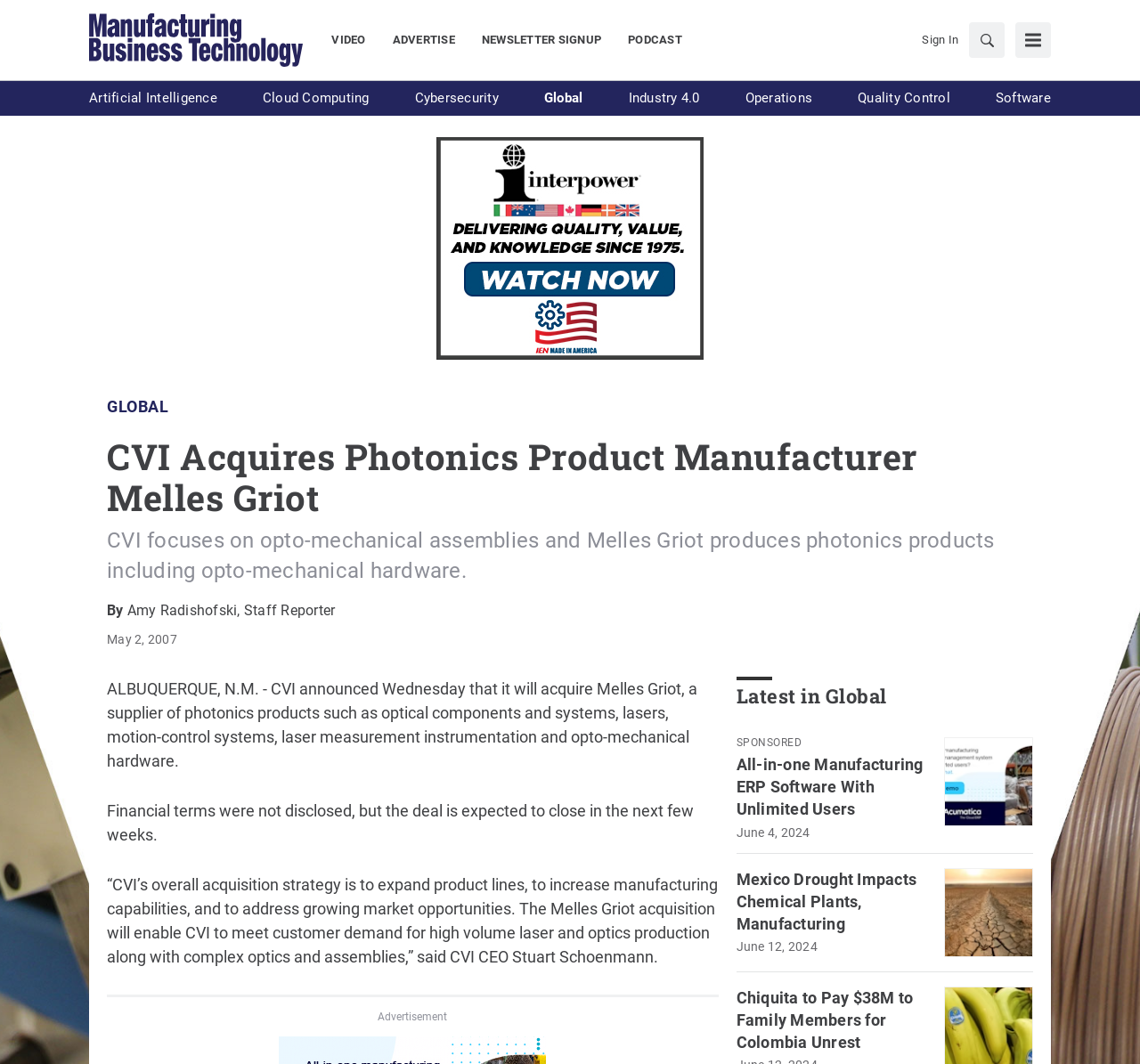What is the name of the CEO of CVI?
Carefully analyze the image and provide a thorough answer to the question.

According to the webpage, Stuart Schoenmann is the CEO of CVI, and he mentioned that the acquisition of Melles Griot will enable CVI to meet customer demand for high volume laser and optics production.